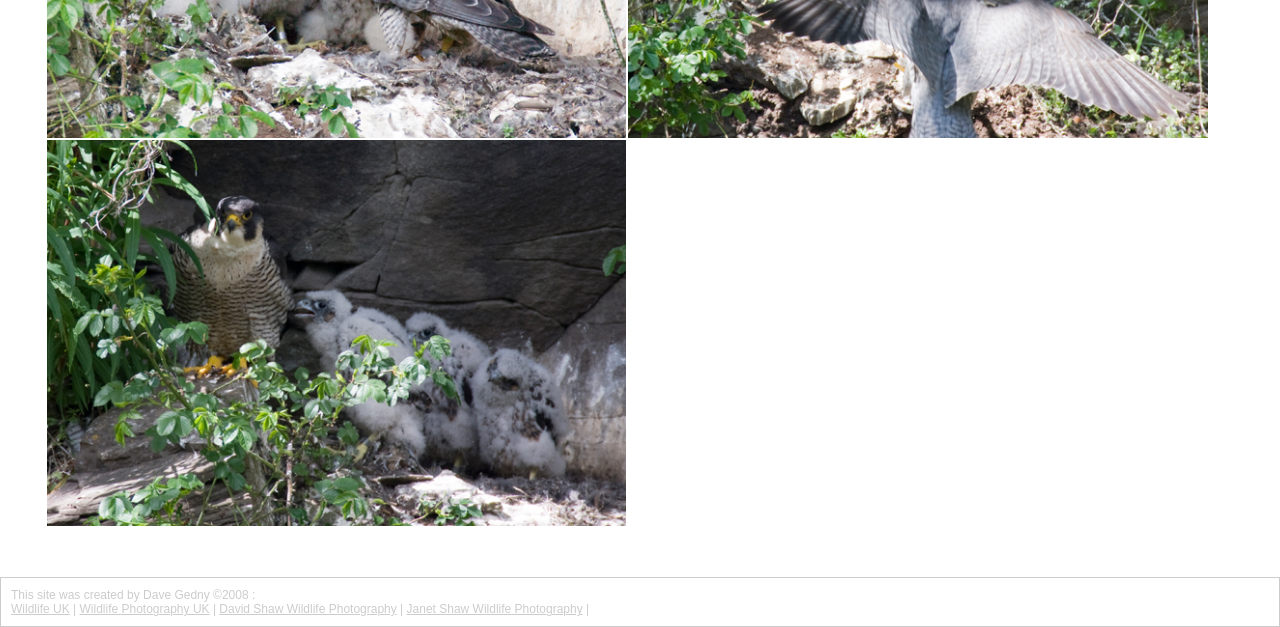How many links are at the bottom of the page?
Kindly give a detailed and elaborate answer to the question.

I counted the number of links at the bottom of the page, which are 'Wildlife UK', 'Wildlife Photography UK', 'David Shaw Wildlife Photography', and 'Janet Shaw Wildlife Photography'.